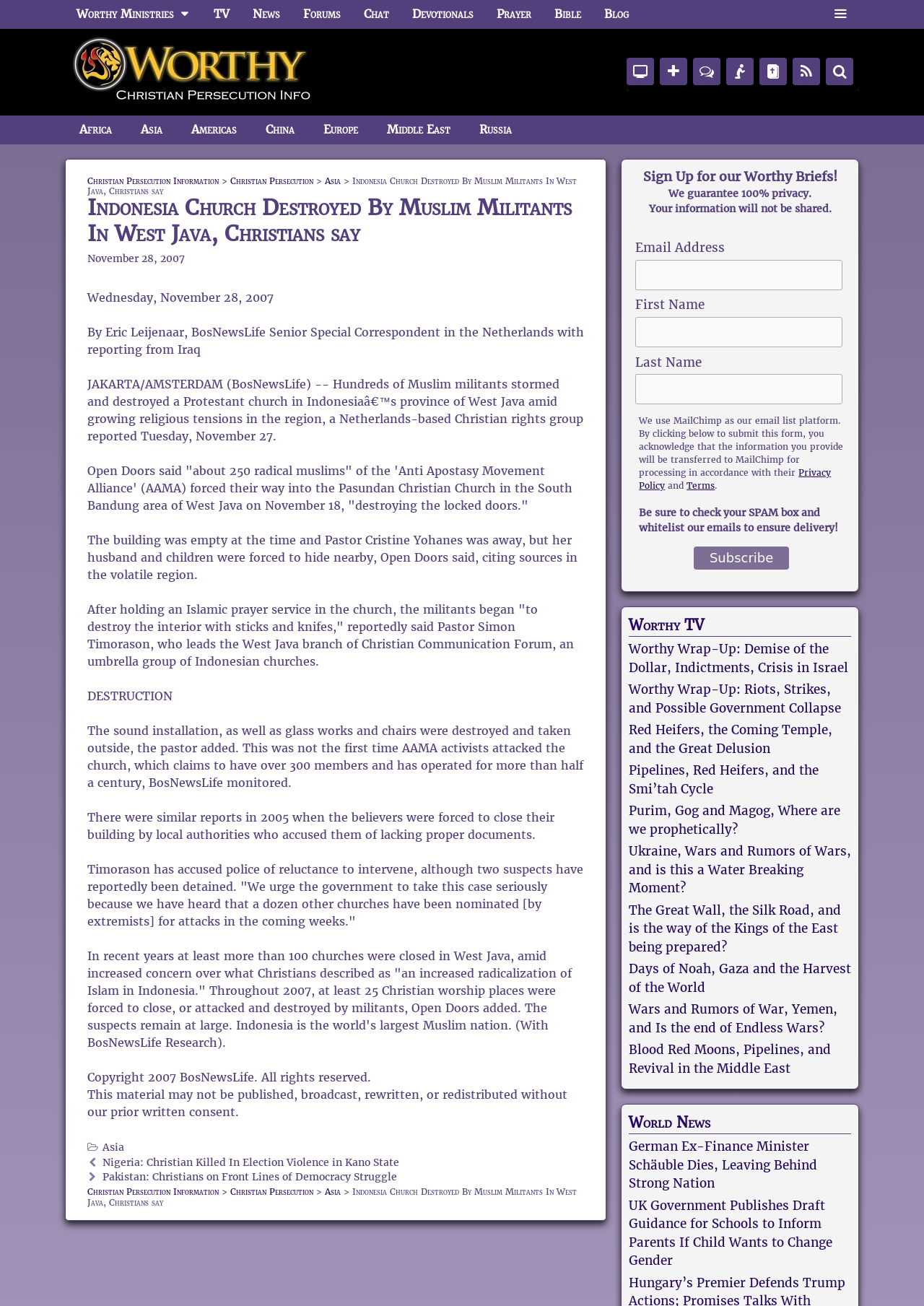Locate the coordinates of the bounding box for the clickable region that fulfills this instruction: "Click on the 'Search' link".

[0.894, 0.044, 0.923, 0.065]